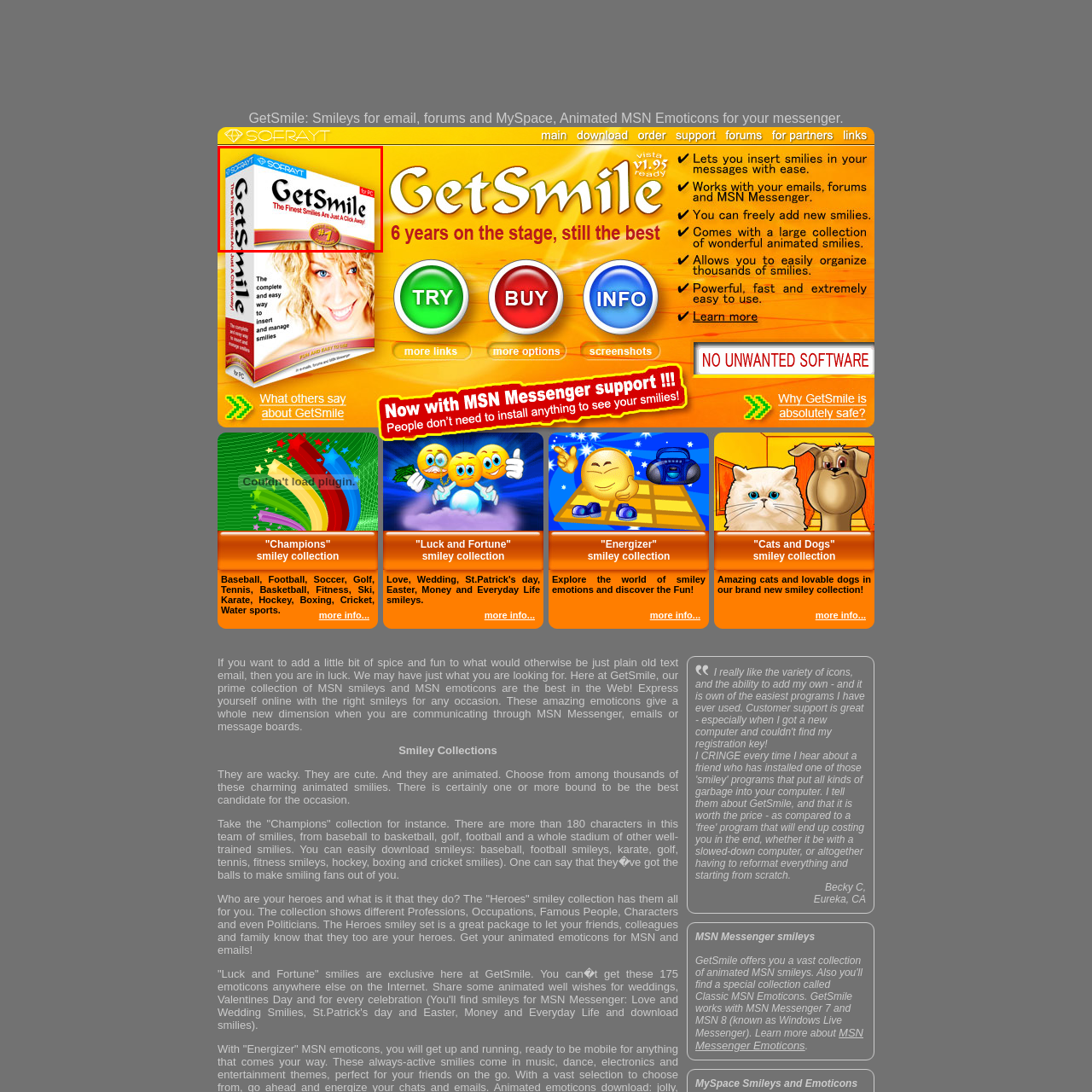What is the tagline of the 'GetSmile' software?
Focus on the section of the image inside the red bounding box and offer an in-depth answer to the question, utilizing the information visible in the image.

Accompanying the product name is the tagline, 'The Finest Smileys Are Just A Click Away!' highlighting the software's user-friendly nature and accessibility.